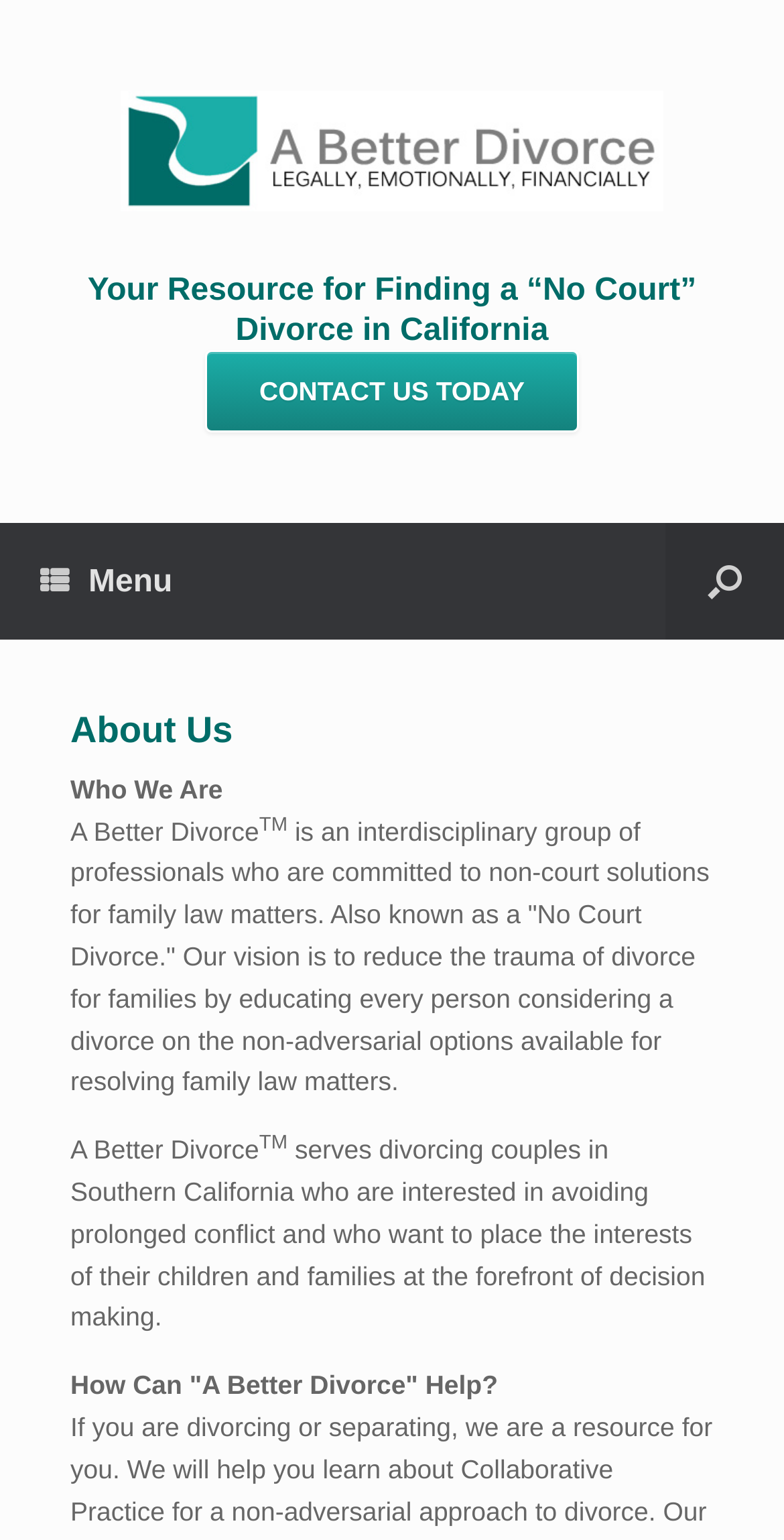Find the bounding box of the UI element described as: "CONTACT US TODAY". The bounding box coordinates should be given as four float values between 0 and 1, i.e., [left, top, right, bottom].

[0.262, 0.227, 0.738, 0.281]